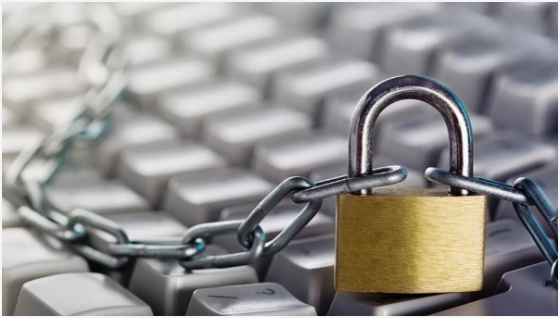What is the concern highlighted by the image?
Carefully analyze the image and provide a detailed answer to the question.

The image, by depicting a keyboard secured with a chain and lock, highlights the growing concern for cybersecurity in an era where data breaches and hacking incidents are prevalent, emphasizing the need for protecting digital information.